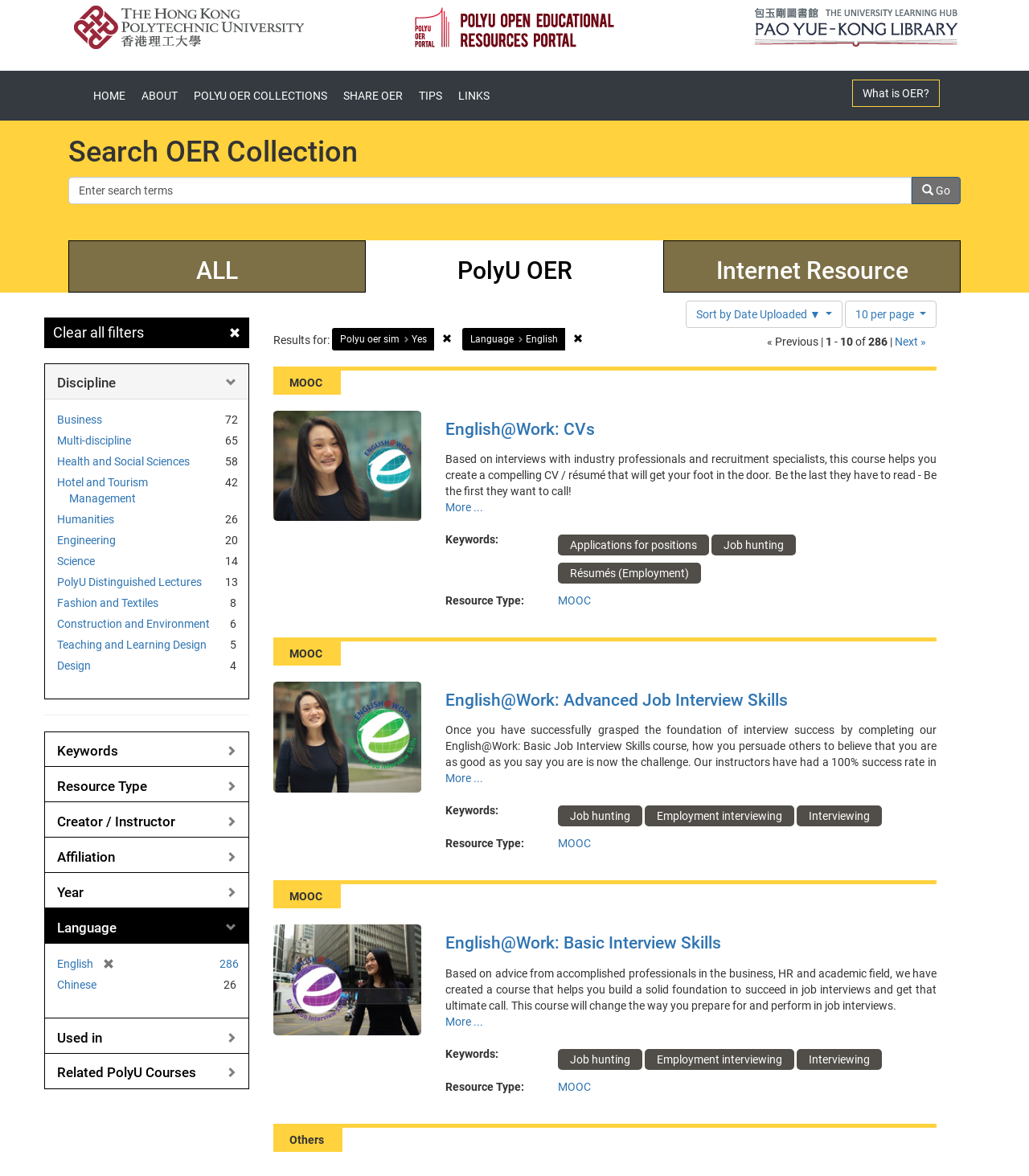Please identify the bounding box coordinates of the element I need to click to follow this instruction: "Click on PolyU OER Portal".

[0.398, 0.017, 0.602, 0.028]